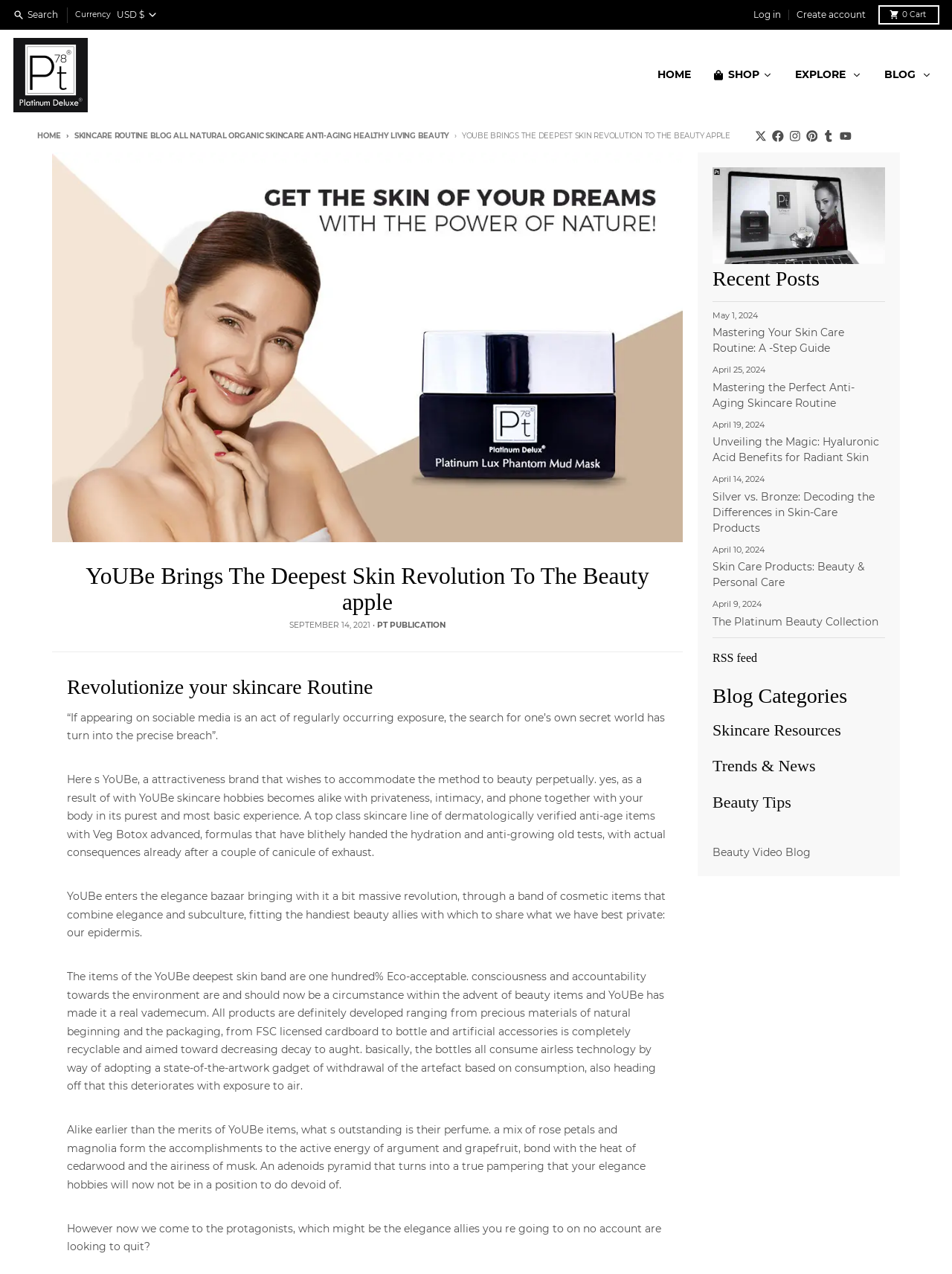Locate the bounding box coordinates of the element I should click to achieve the following instruction: "Explore the blog".

[0.827, 0.027, 0.913, 0.09]